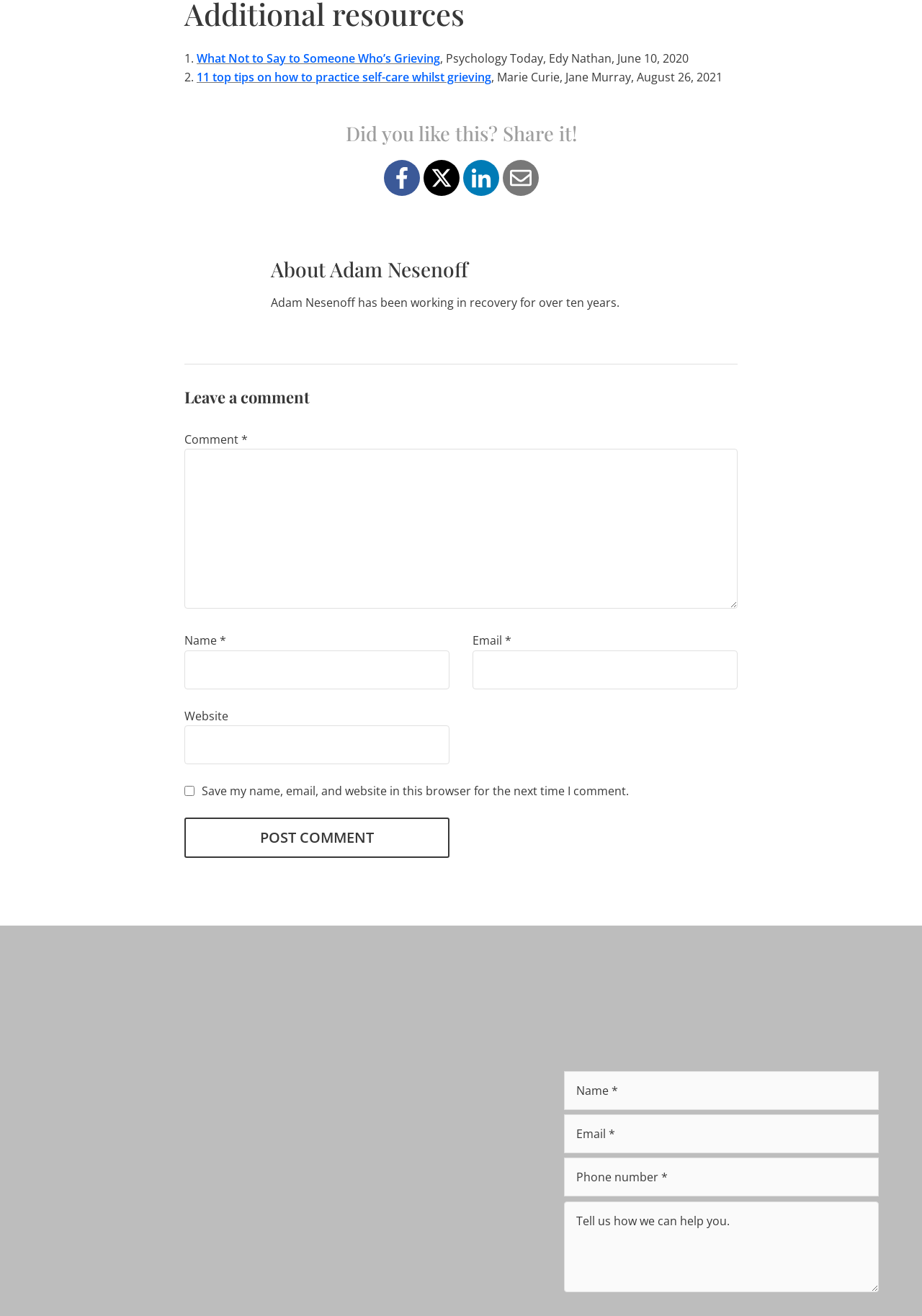What is the title of the first article?
Based on the image, provide your answer in one word or phrase.

What Not to Say to Someone Who’s Grieving